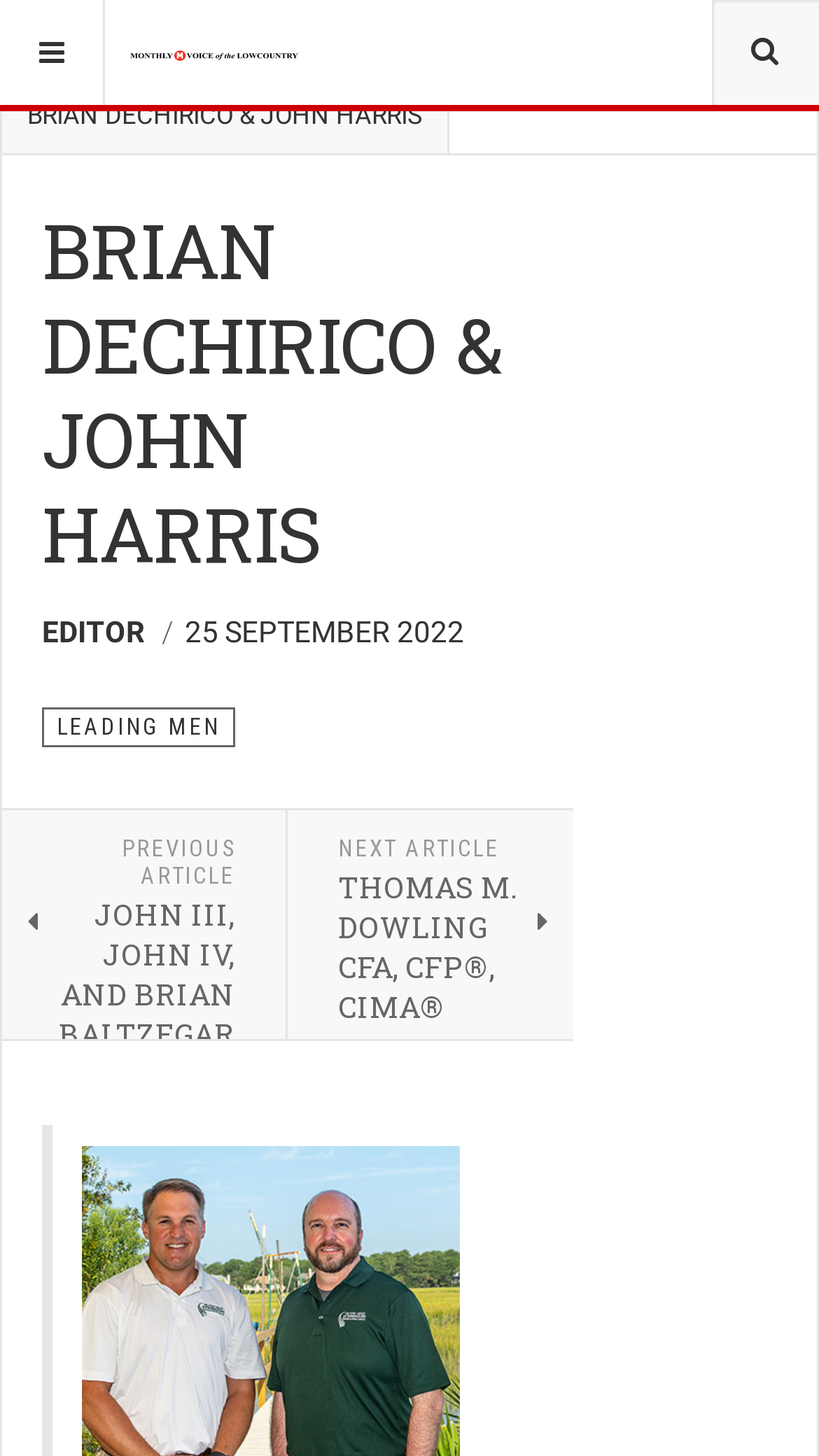Indicate the bounding box coordinates of the clickable region to achieve the following instruction: "read previous article."

[0.003, 0.556, 0.349, 0.714]